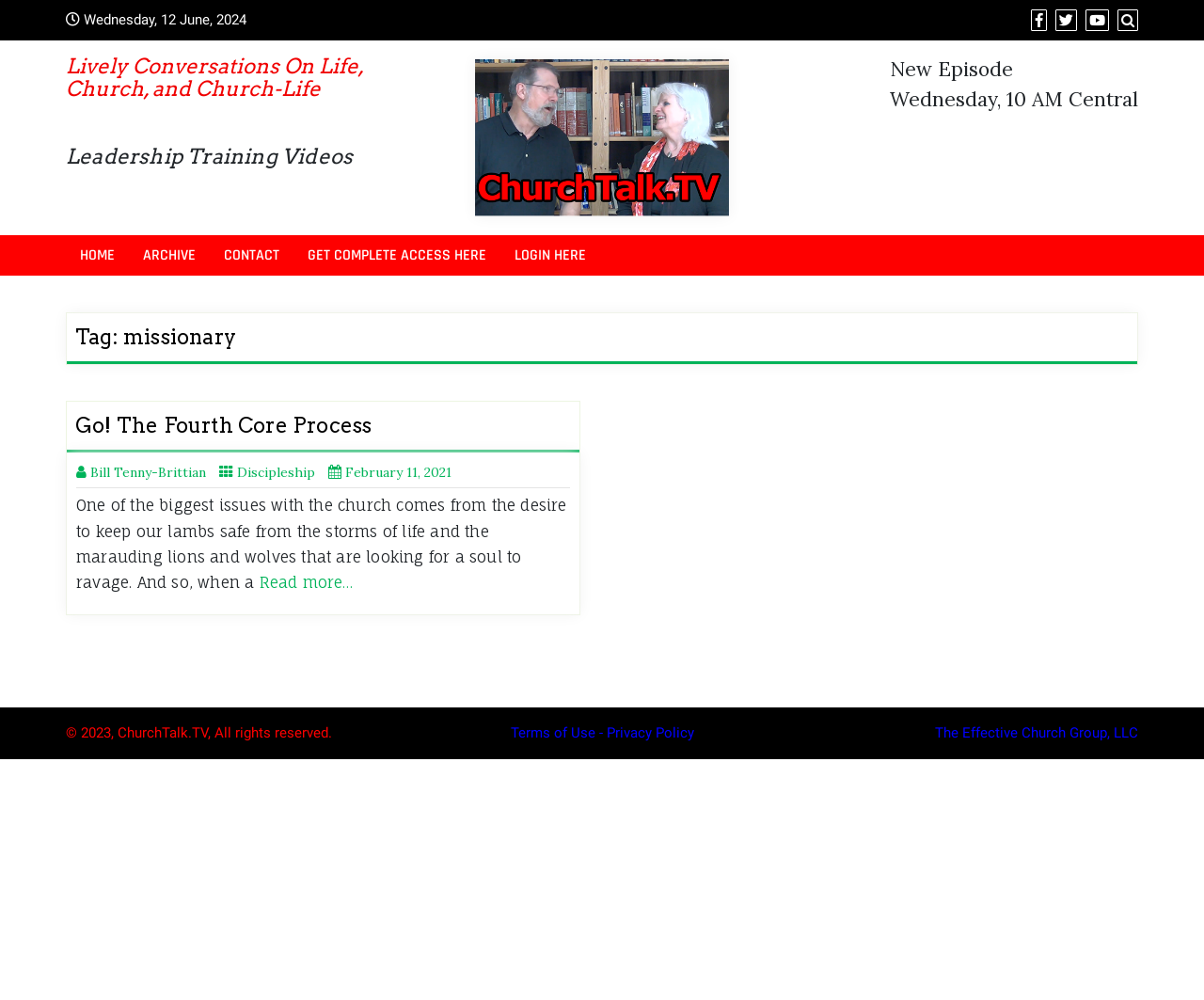Determine the bounding box coordinates of the region I should click to achieve the following instruction: "Search for keywords". Ensure the bounding box coordinates are four float numbers between 0 and 1, i.e., [left, top, right, bottom].

[0.2, 0.523, 0.8, 0.647]